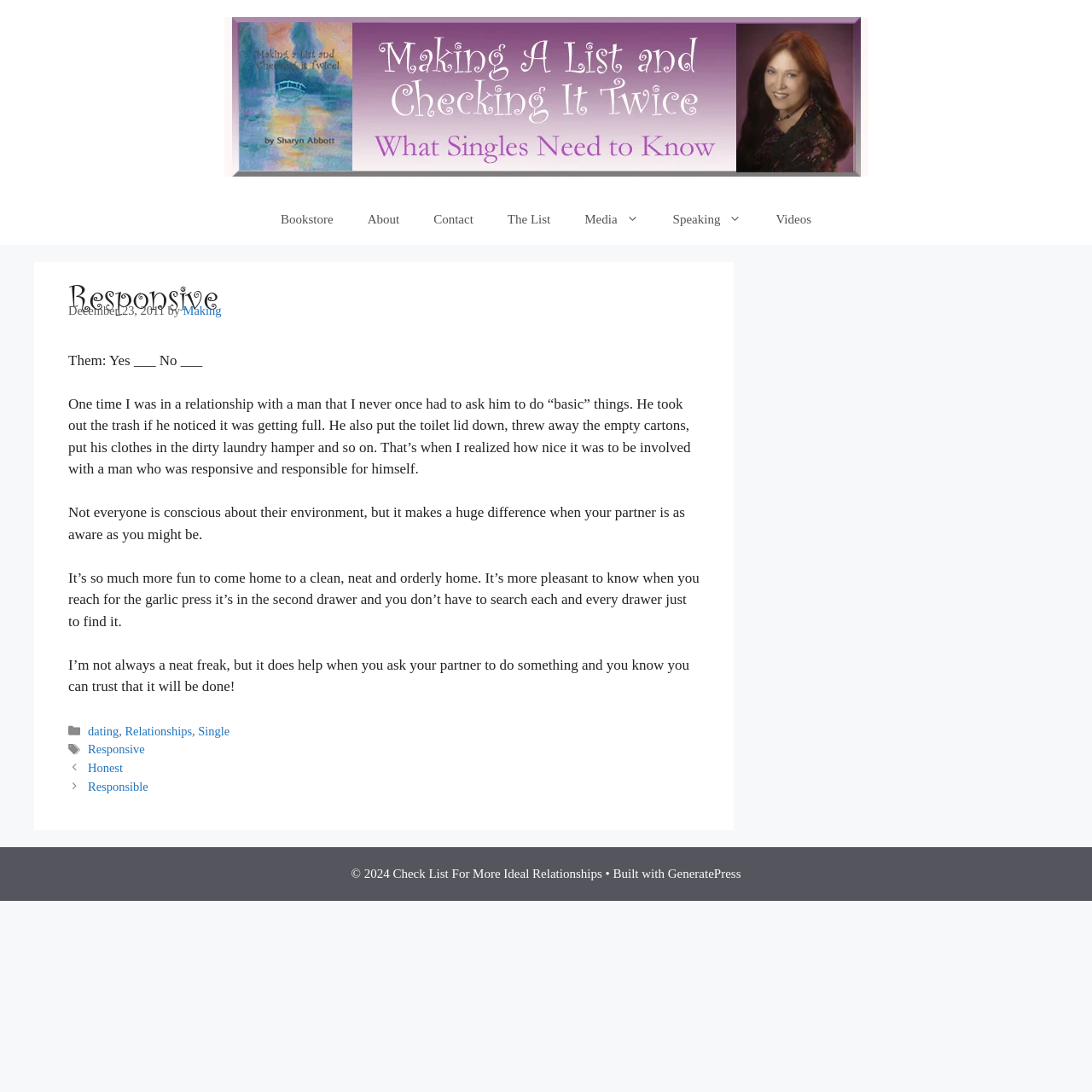Pinpoint the bounding box coordinates of the clickable area needed to execute the instruction: "click on 'cheap garden fencing'". The coordinates should be specified as four float numbers between 0 and 1, i.e., [left, top, right, bottom].

None